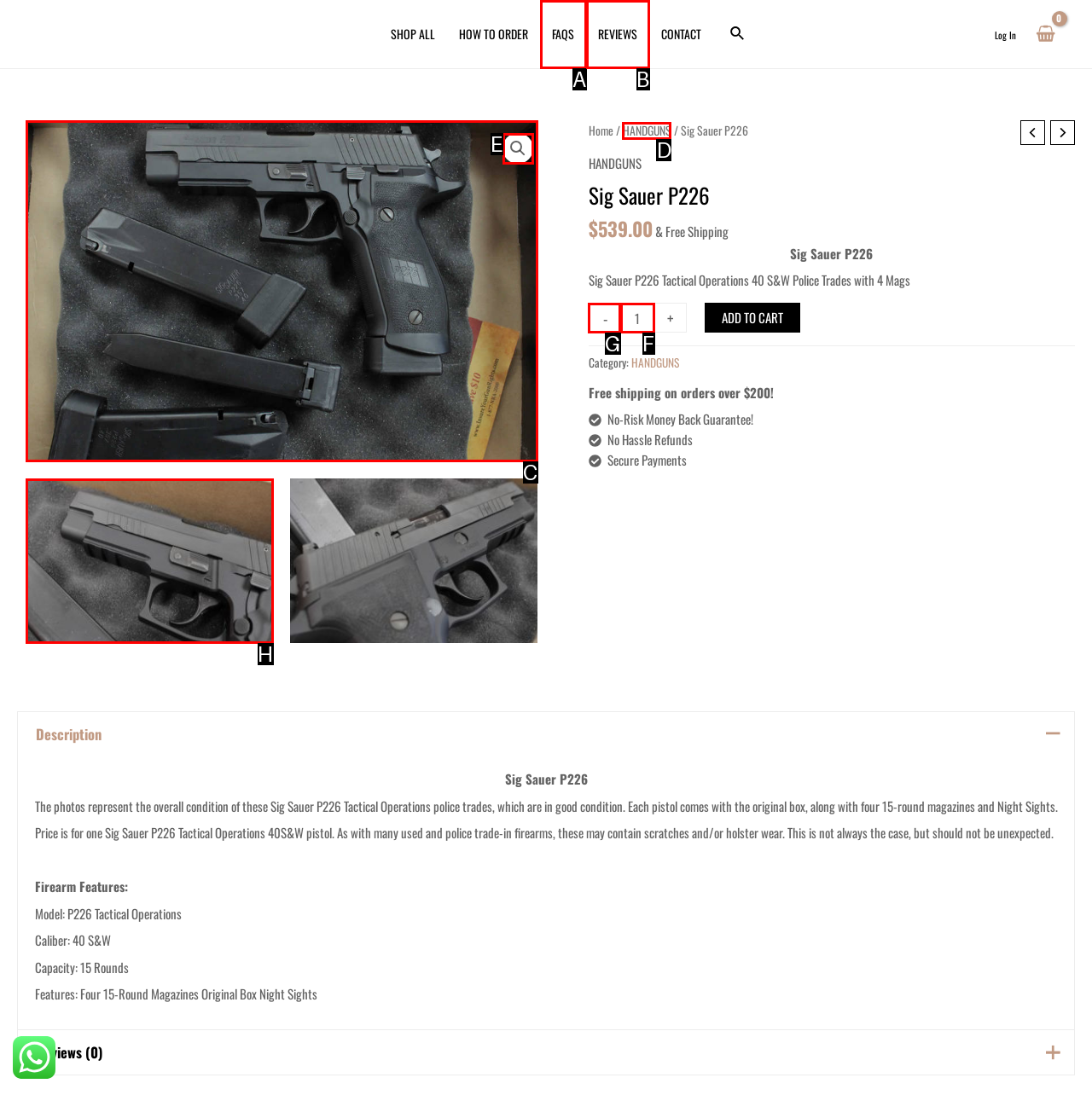For the given instruction: Decrease product quantity, determine which boxed UI element should be clicked. Answer with the letter of the corresponding option directly.

G